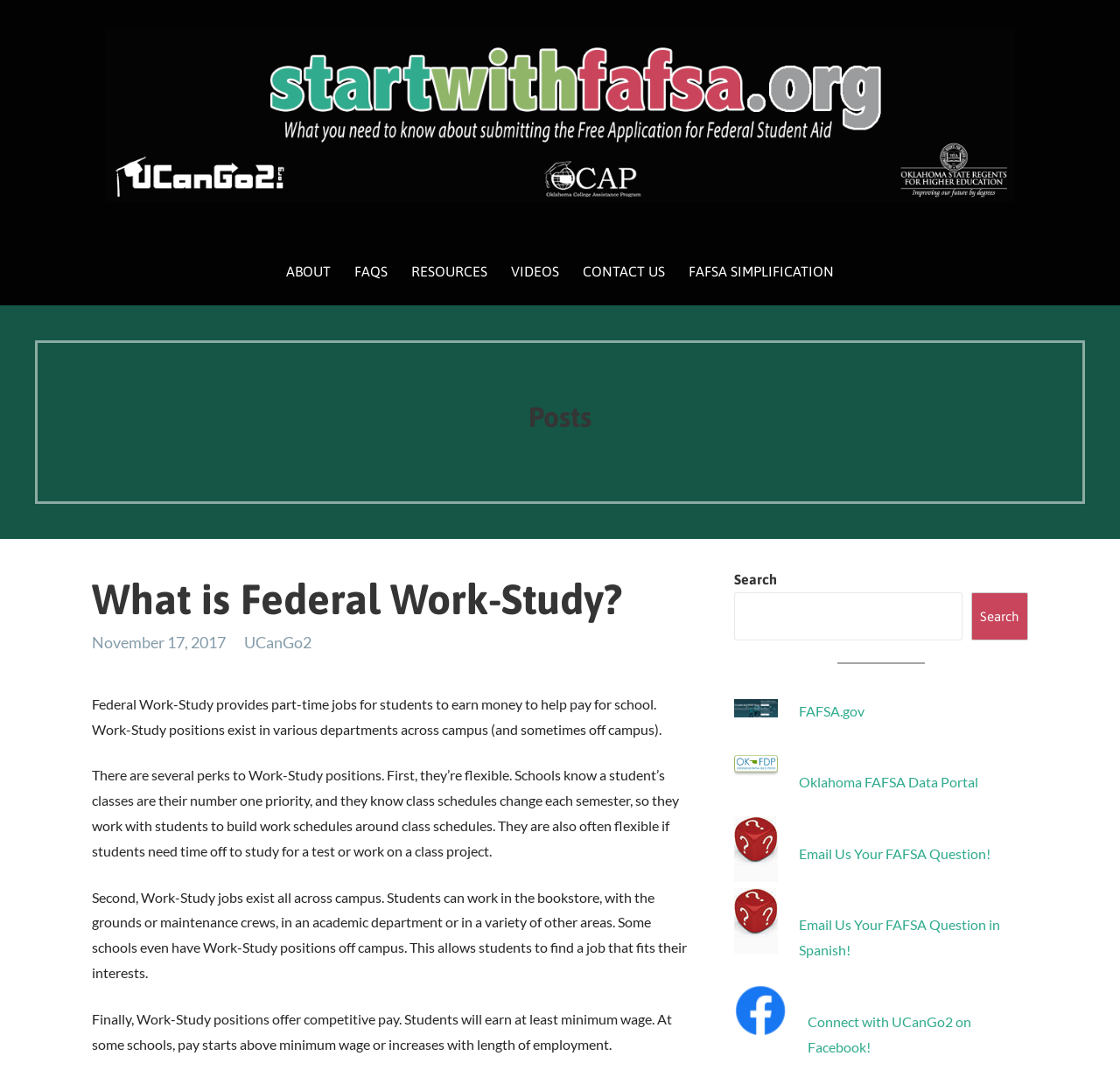Please find the bounding box coordinates of the element that needs to be clicked to perform the following instruction: "Click the 'ABOUT' link". The bounding box coordinates should be four float numbers between 0 and 1, represented as [left, top, right, bottom].

[0.246, 0.223, 0.305, 0.286]